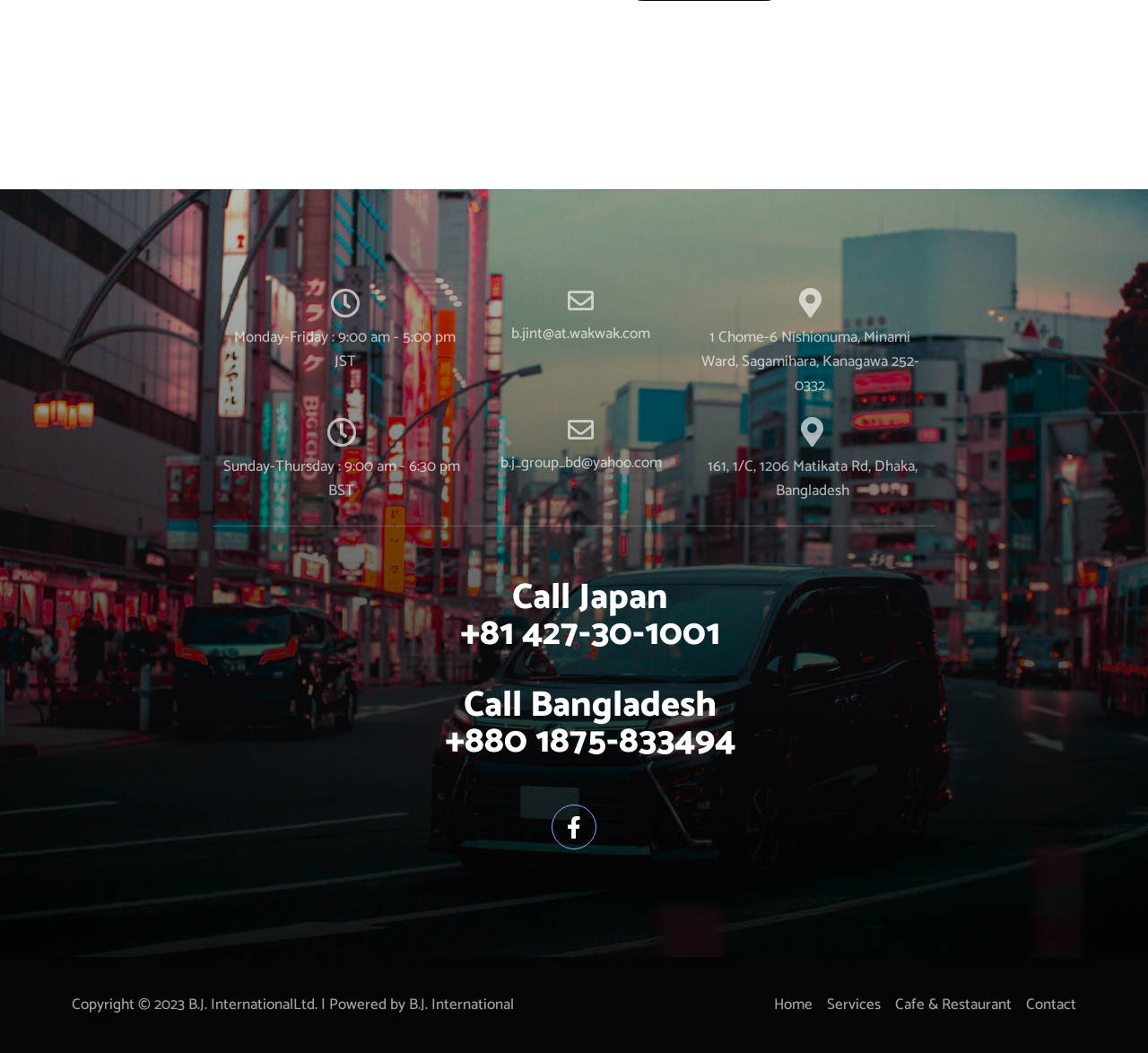Answer the following in one word or a short phrase: 
What is the copyright information?

Copyright © 2023 B.J. InternationalLtd.